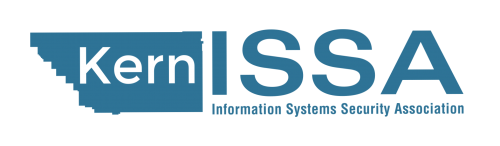Convey a rich and detailed description of the image.

The image prominently features the logo of the Kern Information Systems Security Association (Kern ISSA). This design showcases the name "Kern" in bold lettering, accompanied by "ISSA" in a larger, distinct style. Emphasizing its identity as an association dedicated to information systems security, the logo is designed to convey a sense of professionalism and commitment to cybersecurity. The graphic elements include a stylized outline of the state of California, representing the specific regional focus of the organization. The color palette utilizes shades of blue, which are often associated with trust and reliability—key attributes for an organization in the cybersecurity field. Overall, this logo symbolizes Kern ISSA's mission to promote and enhance information security awareness and practices within the community.